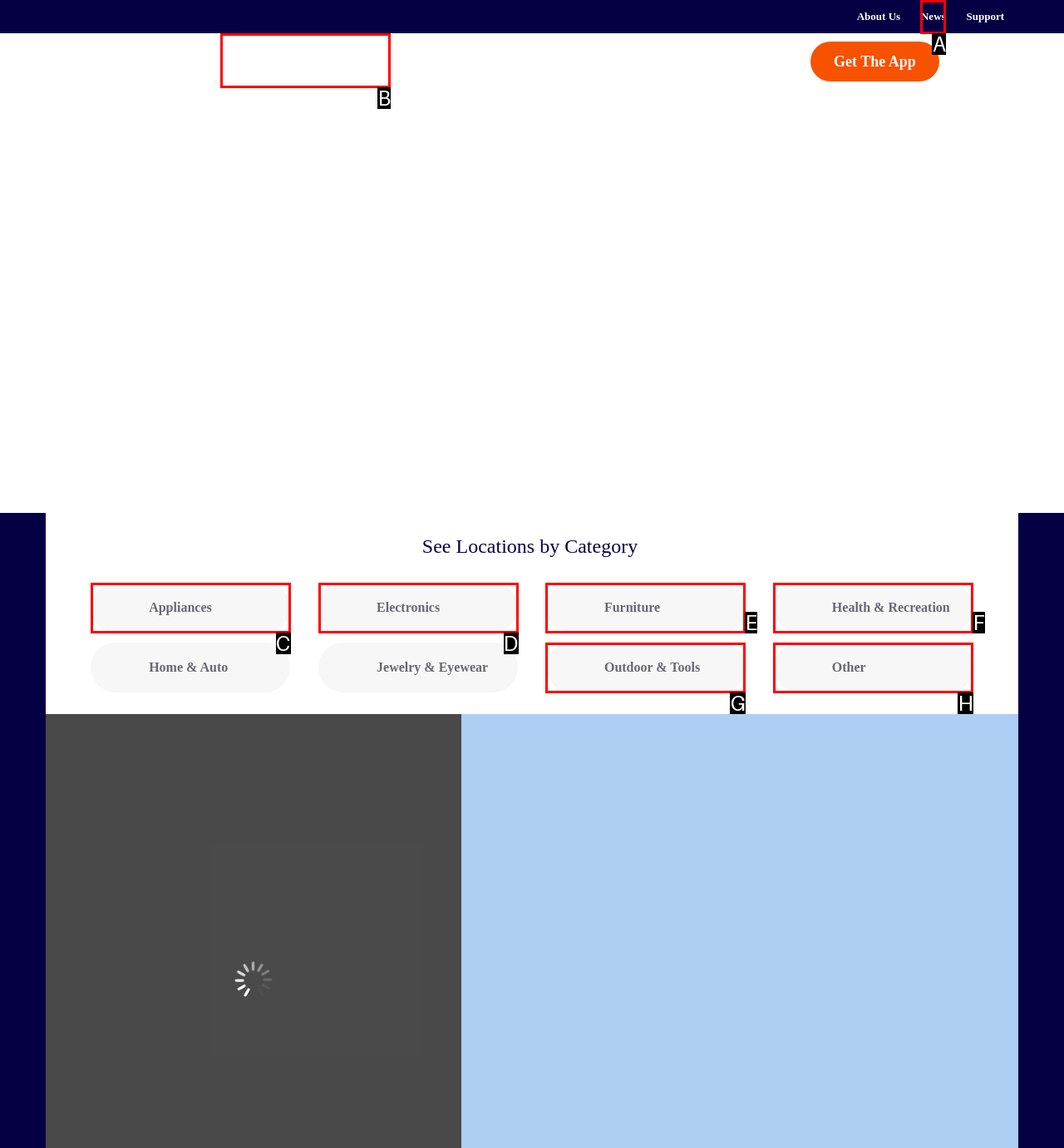Which HTML element among the options matches this description: Outdoor & Tools? Answer with the letter representing your choice.

G